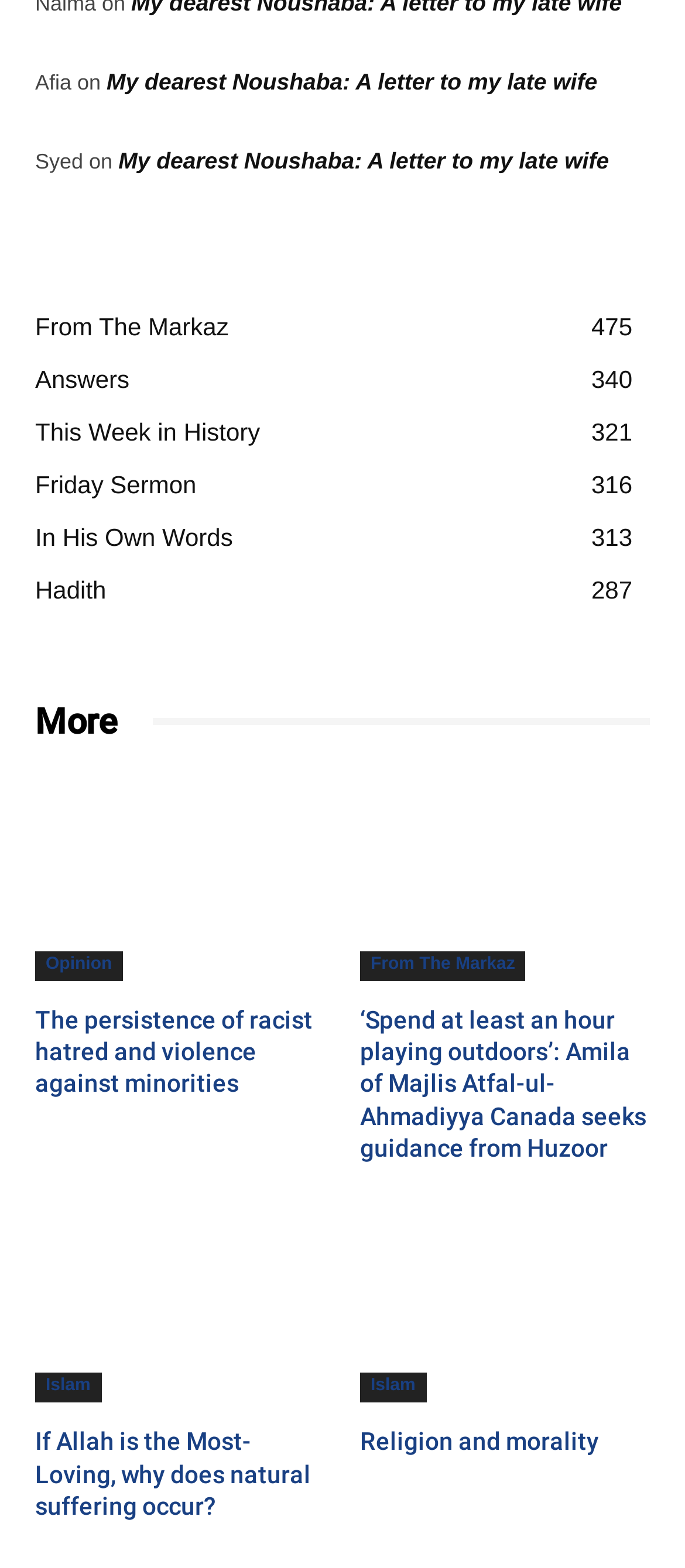Predict the bounding box coordinates of the area that should be clicked to accomplish the following instruction: "Click on the link 'My dearest Noushaba: A letter to my late wife'". The bounding box coordinates should consist of four float numbers between 0 and 1, i.e., [left, top, right, bottom].

[0.156, 0.043, 0.872, 0.06]